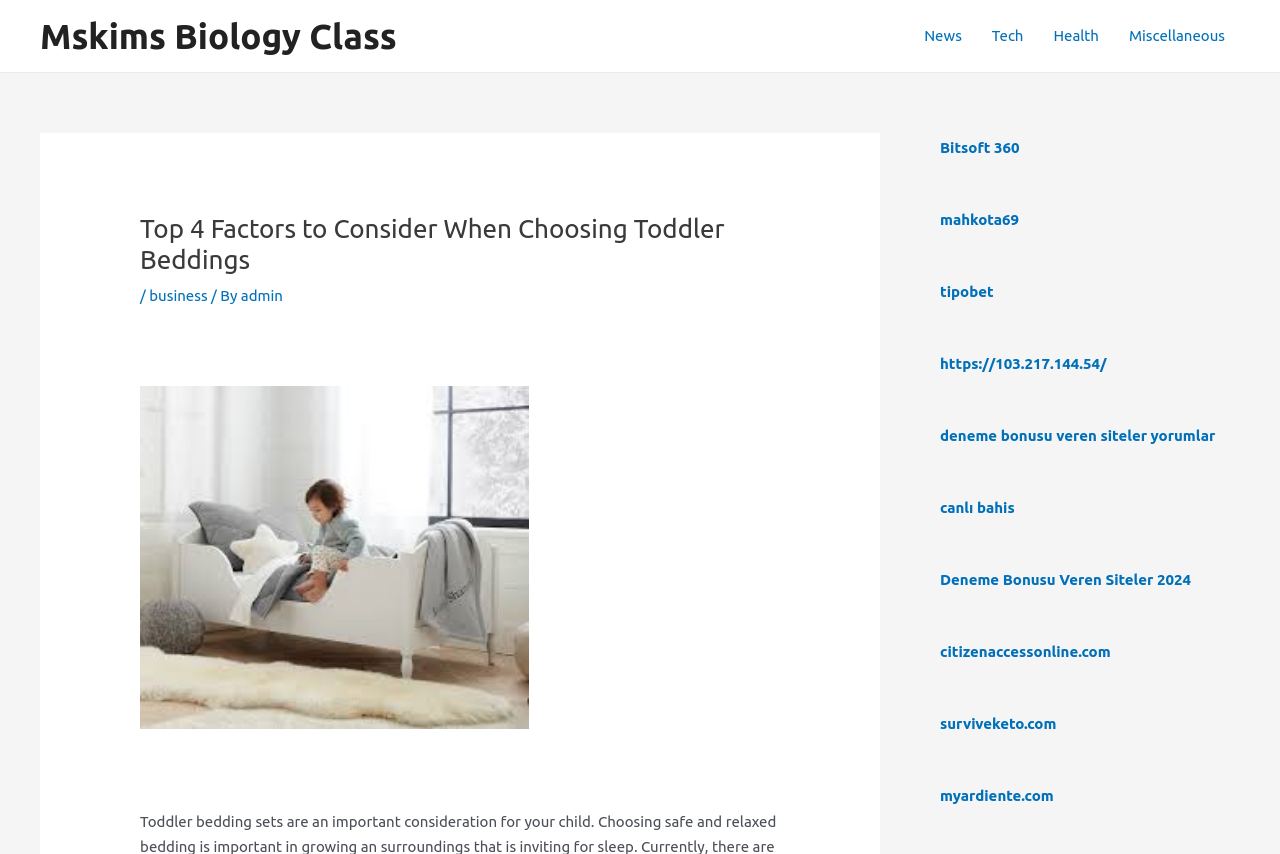How many complementary links are there on the webpage?
Could you give a comprehensive explanation in response to this question?

The complementary links can be found on the right-hand side of the webpage. There are eight complementary links in total, each containing a different URL or text. These links can be identified by examining the bounding box coordinates and the OCR text of each element.